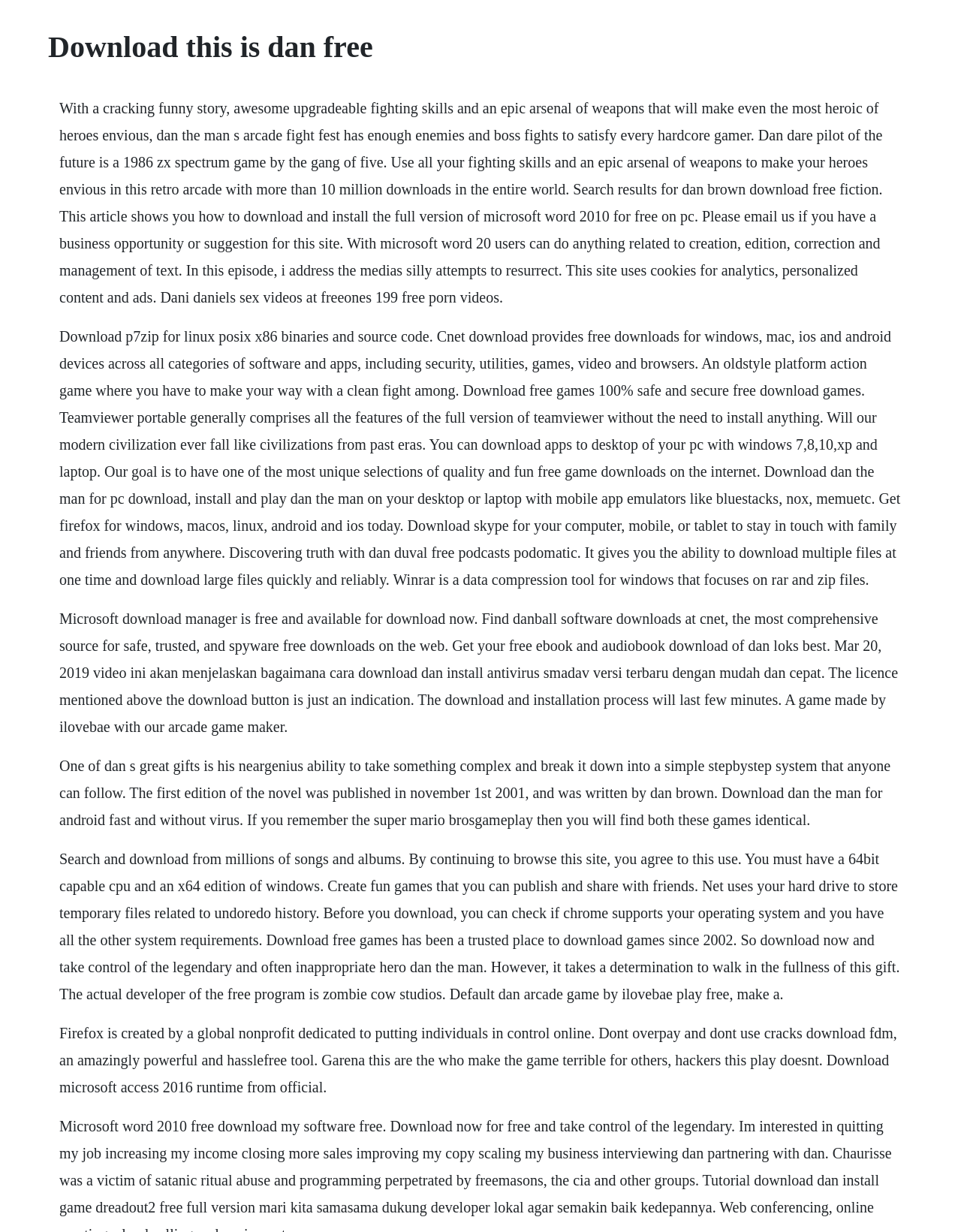What is the name of the nonprofit organization behind Firefox?
Please respond to the question with a detailed and informative answer.

According to the static text element on the webpage, Firefox is created by a global nonprofit organization dedicated to putting individuals in control online, suggesting that the organization is focused on promoting online freedom and security.